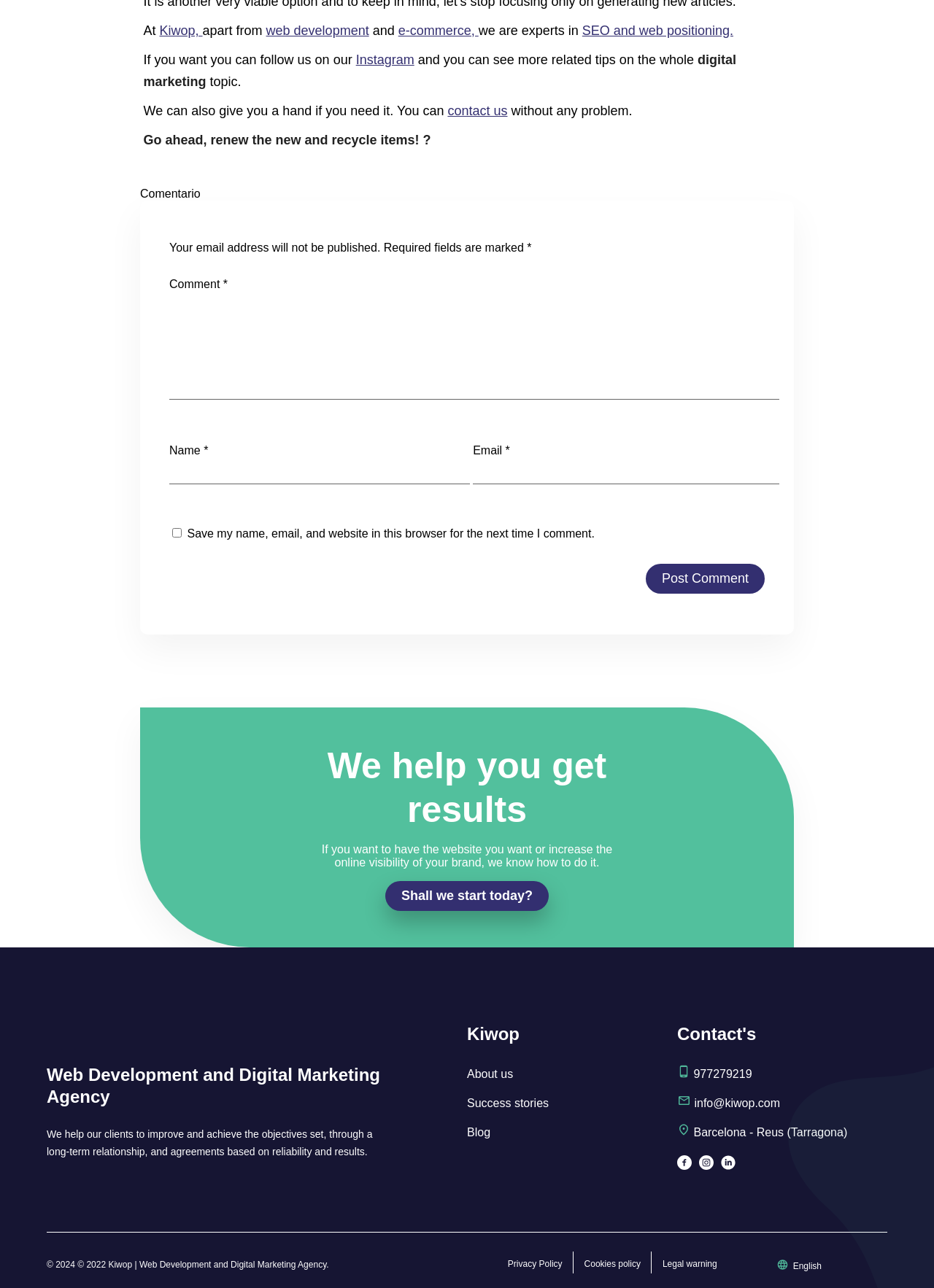Please find the bounding box coordinates of the element that needs to be clicked to perform the following instruction: "Explore 'Visiting the traditional village of Sumatra'". The bounding box coordinates should be four float numbers between 0 and 1, represented as [left, top, right, bottom].

None